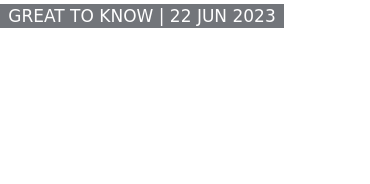What is the purpose of the banner?
Please provide an in-depth and detailed response to the question.

The design of the banner emphasizes its significance, making it a focal point in the surrounding content, suggesting that it is meant to draw attention to important information or tips relevant to cycling or related topics.